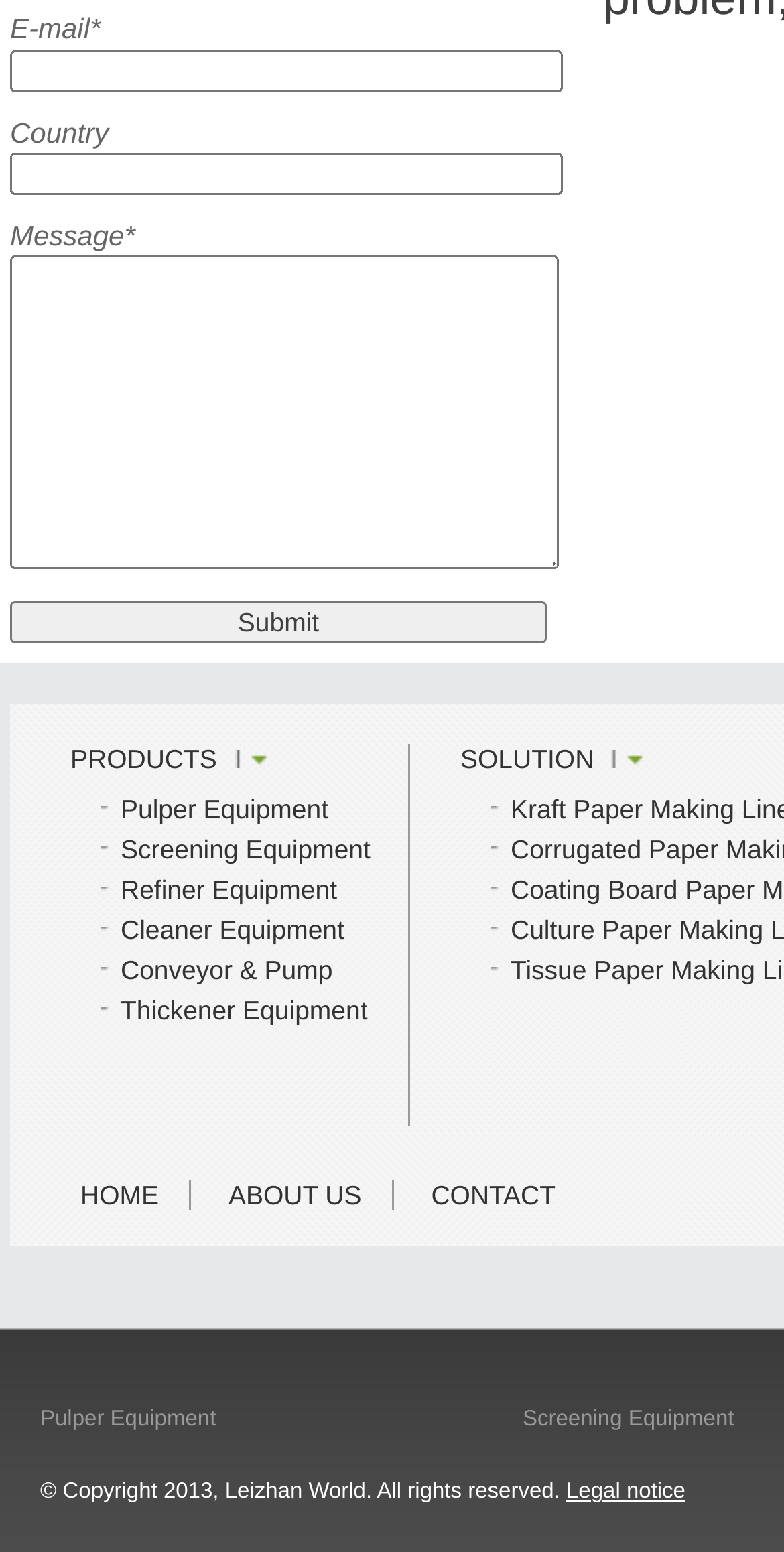Please answer the following question using a single word or phrase: 
What is the copyright year of the website?

2013